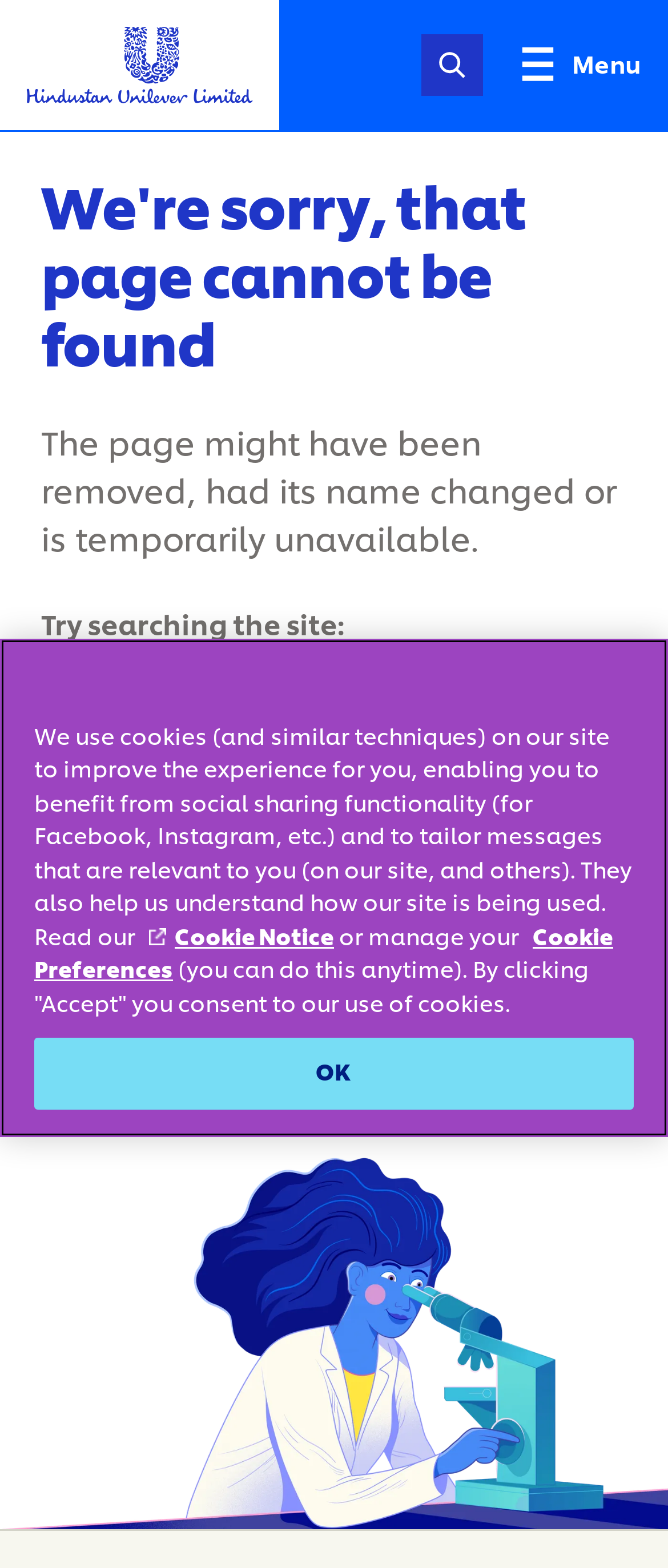Identify the bounding box coordinates of the area that should be clicked in order to complete the given instruction: "Click the Unilever logo". The bounding box coordinates should be four float numbers between 0 and 1, i.e., [left, top, right, bottom].

[0.0, 0.0, 0.419, 0.083]